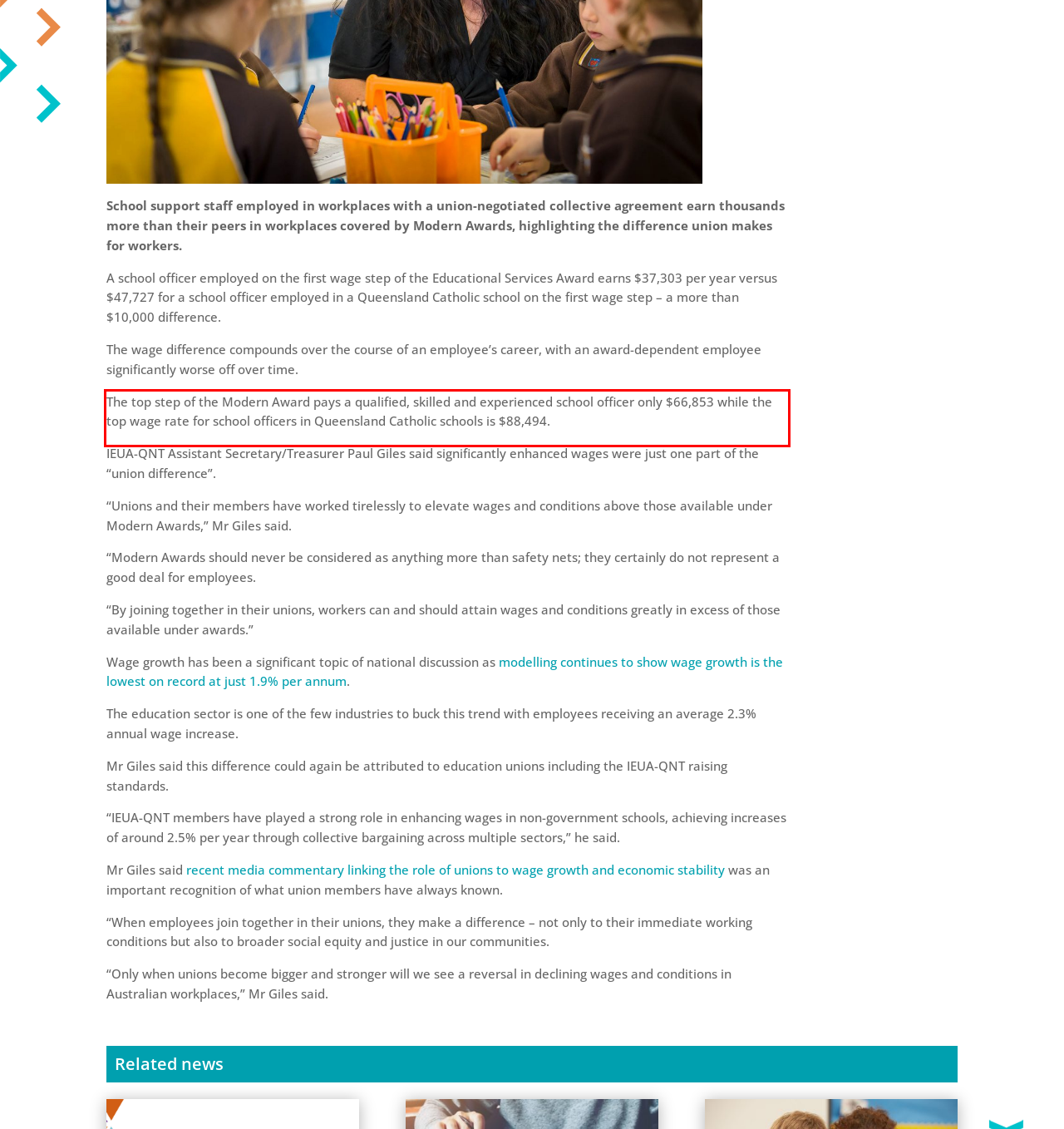Identify the text inside the red bounding box on the provided webpage screenshot by performing OCR.

The top step of the Modern Award pays a qualified, skilled and experienced school officer only $66,853 while the top wage rate for school officers in Queensland Catholic schools is $88,494.